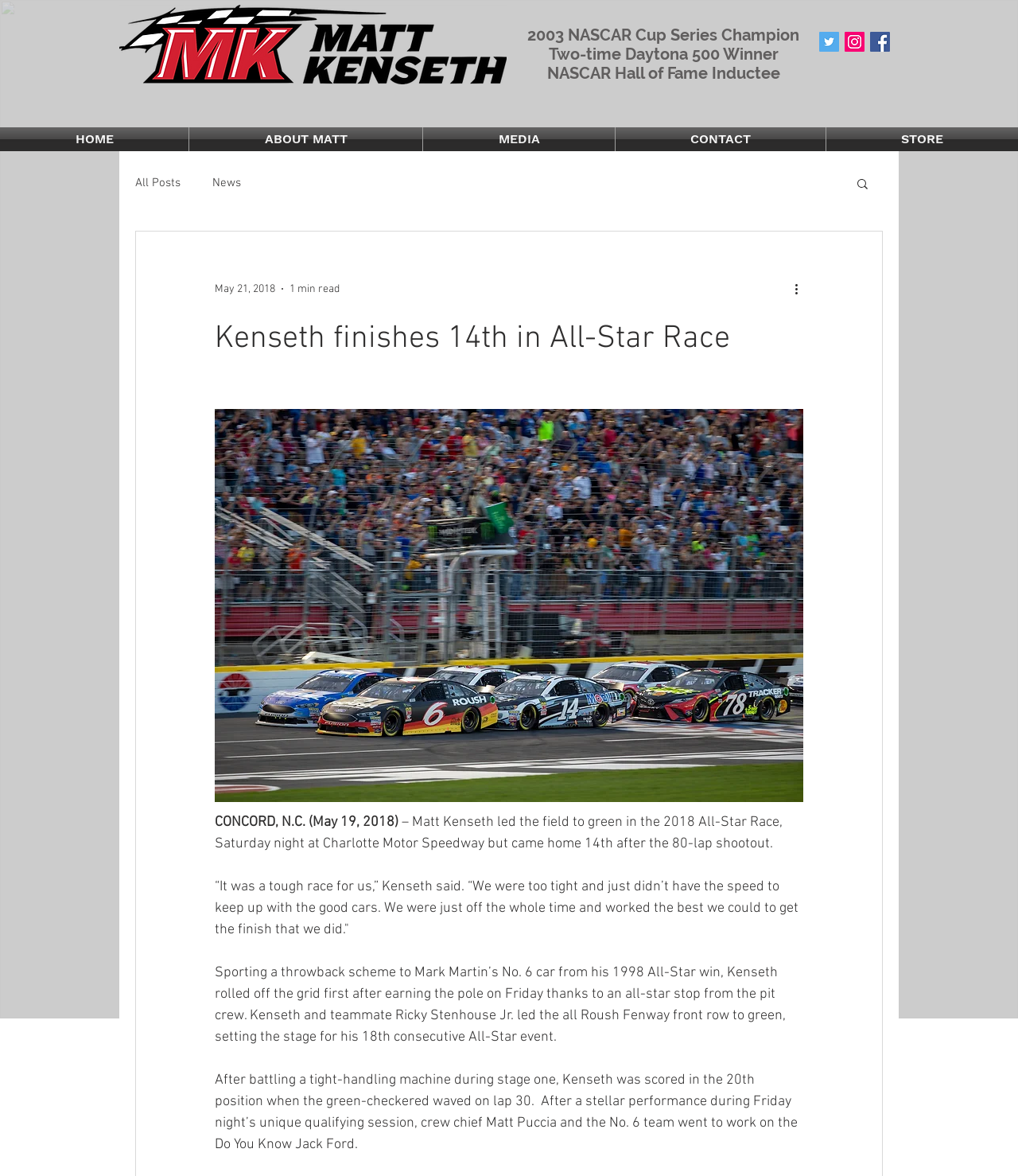Analyze the image and give a detailed response to the question:
What is Matt Kenseth's profession?

Based on the webpage, Matt Kenseth is a NASCAR driver because the webpage is about his performance in the 2018 All-Star Race and mentions his NASCAR Hall of Fame induction.